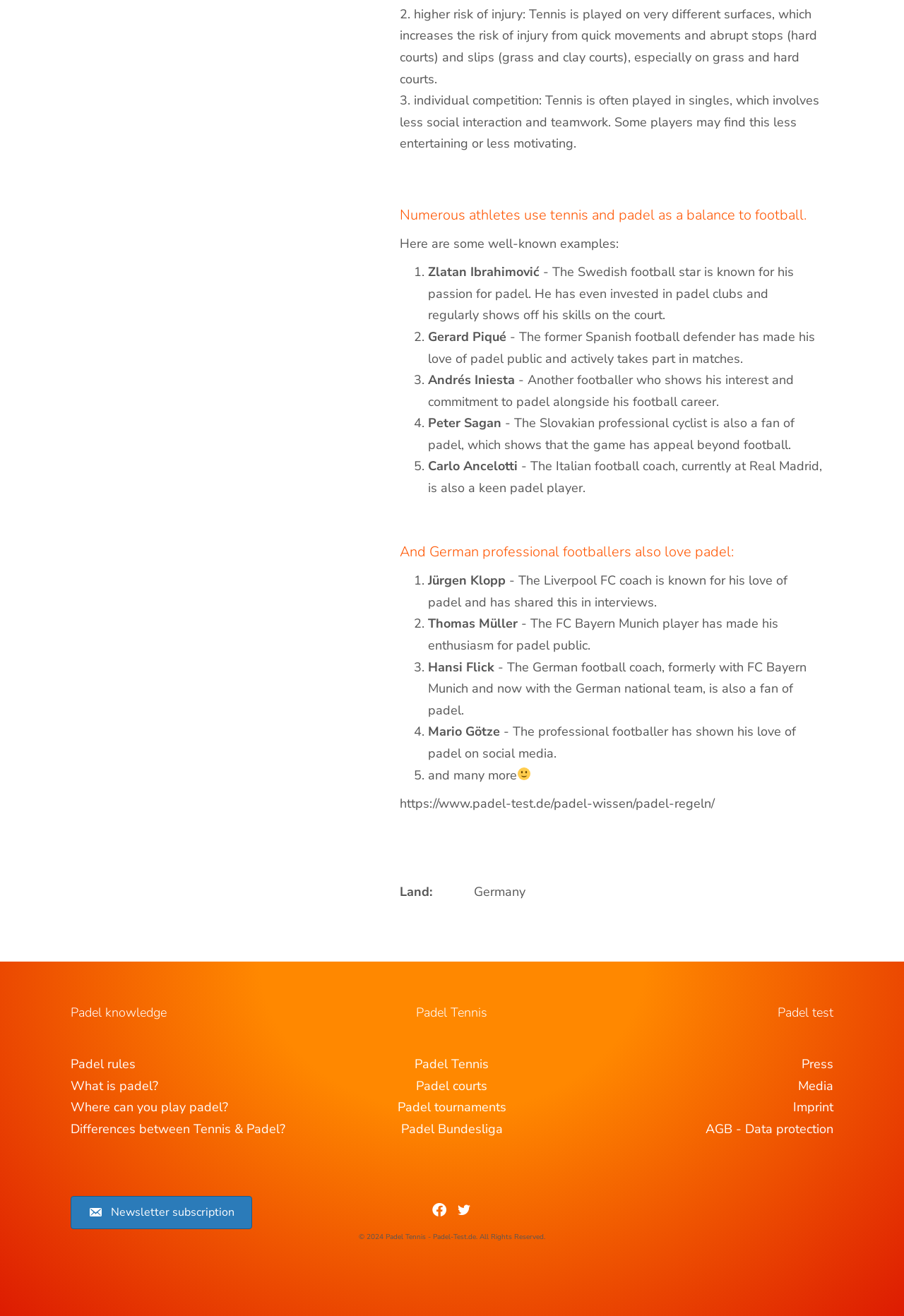Refer to the image and answer the question with as much detail as possible: What is the copyright year mentioned at the bottom of the webpage?

The webpage has a copyright notice at the bottom which mentions '© 2024 Padel Tennis - Padel-Test.de. All Rights Reserved.' Therefore, the copyright year mentioned at the bottom of the webpage is 2024.